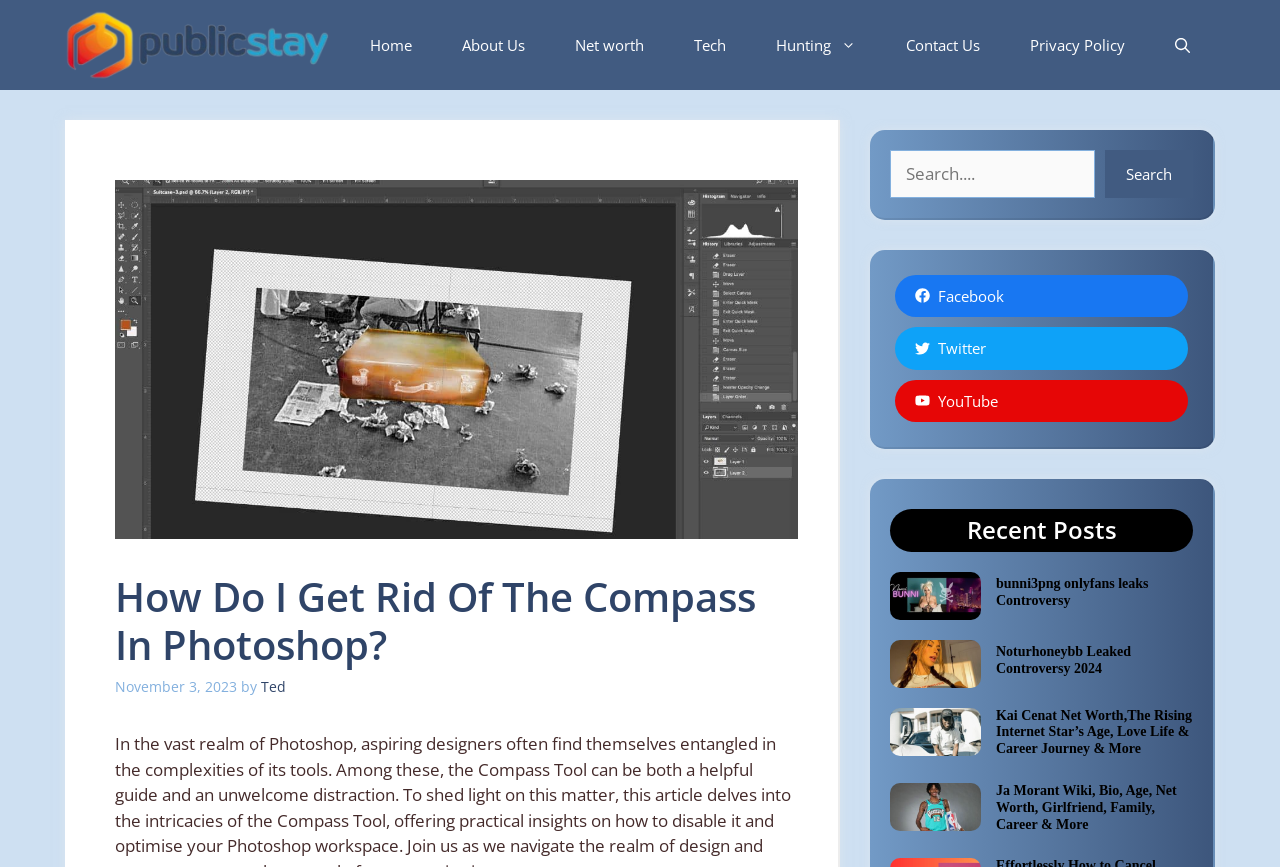Please identify the bounding box coordinates of the element I need to click to follow this instruction: "Search for something".

[0.695, 0.173, 0.932, 0.228]